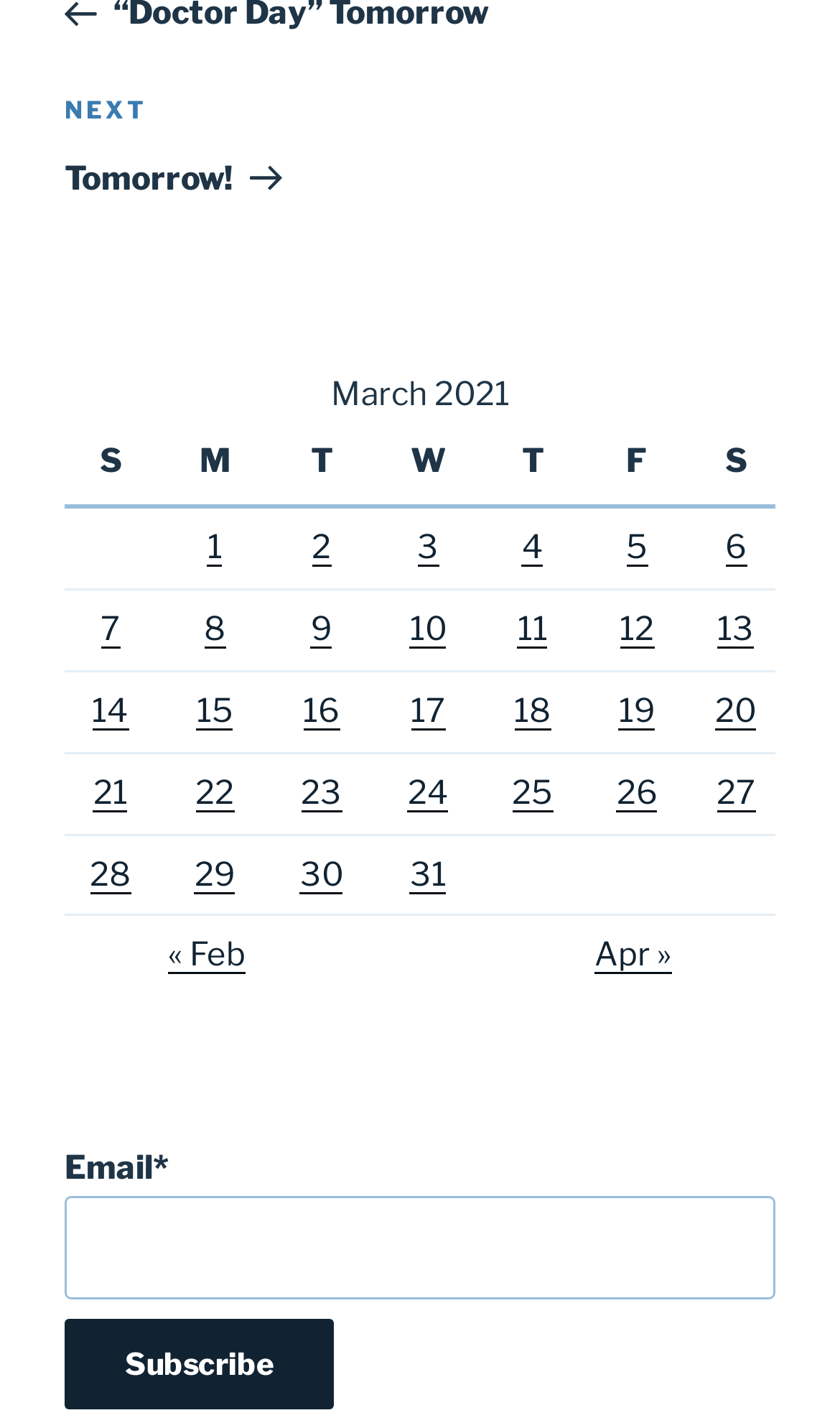Kindly determine the bounding box coordinates for the clickable area to achieve the given instruction: "Click on 'Posts published on March 1, 2021'".

[0.247, 0.371, 0.265, 0.398]